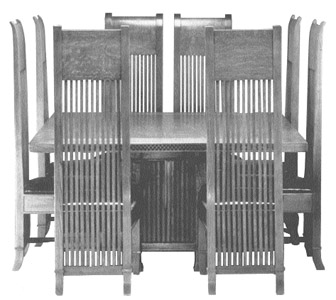Elaborate on the details you observe in the image.

The image depicts a classic dining table surrounded by six matching chairs, showcasing a harmonious arrangement that reflects a timeless design aesthetic. The table features a spacious rectangular surface, which is perfect for gatherings, meals, and family conversations. The high-backed chairs, characterized by vertical slats, provide support and comfort while enhancing the visual appeal of the set with their elegant craftsmanship. This ensemble is not only functional but also embodies a rich heritage of furniture design, illustrating the fusion of utility and artistry in antique home decor. The image evokes a sense of nostalgia, inviting viewers to appreciate the enduring charm of traditional furniture design.